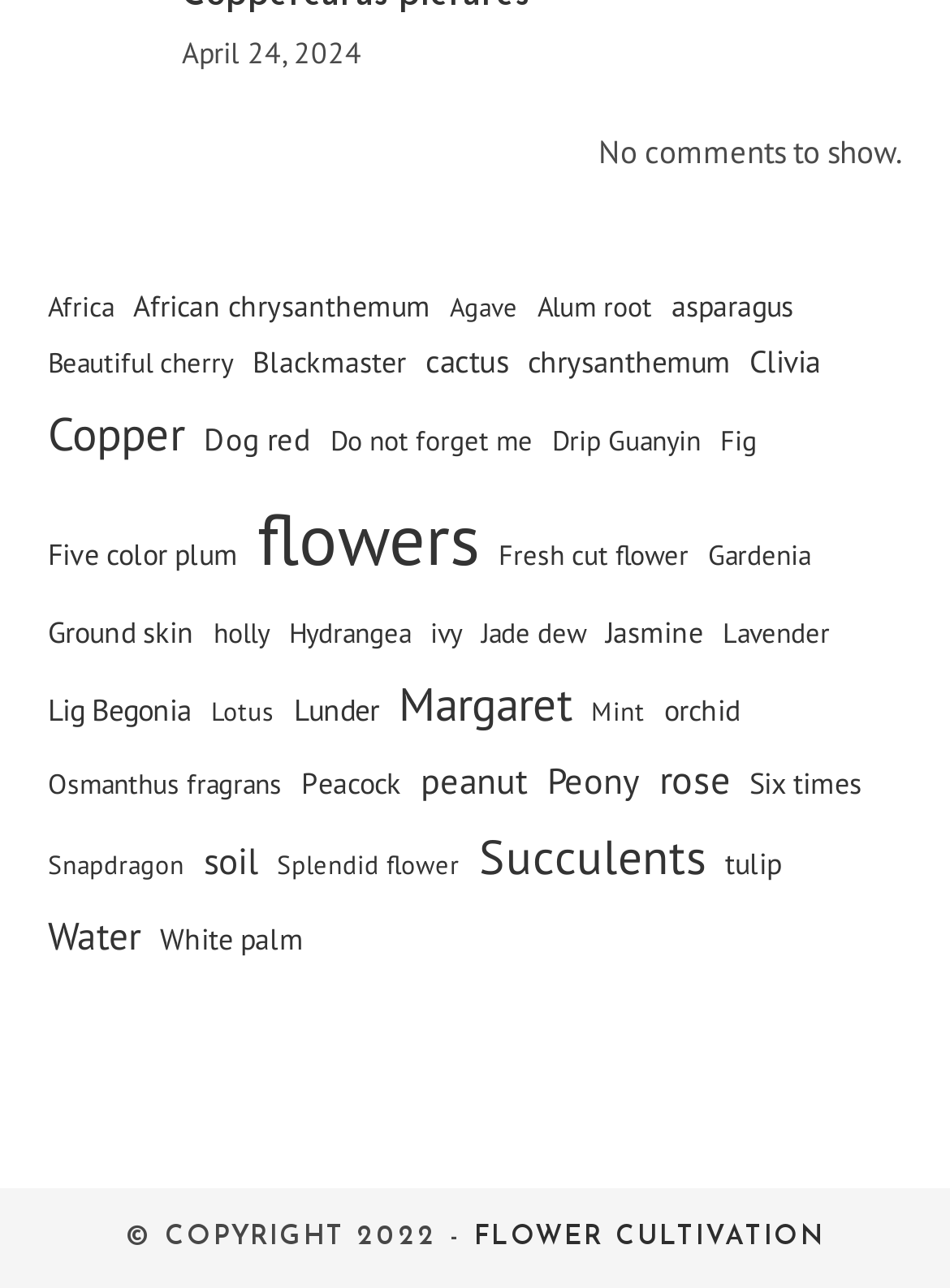Please identify the bounding box coordinates of the element's region that should be clicked to execute the following instruction: "Check asparagus". The bounding box coordinates must be four float numbers between 0 and 1, i.e., [left, top, right, bottom].

[0.706, 0.217, 0.835, 0.258]